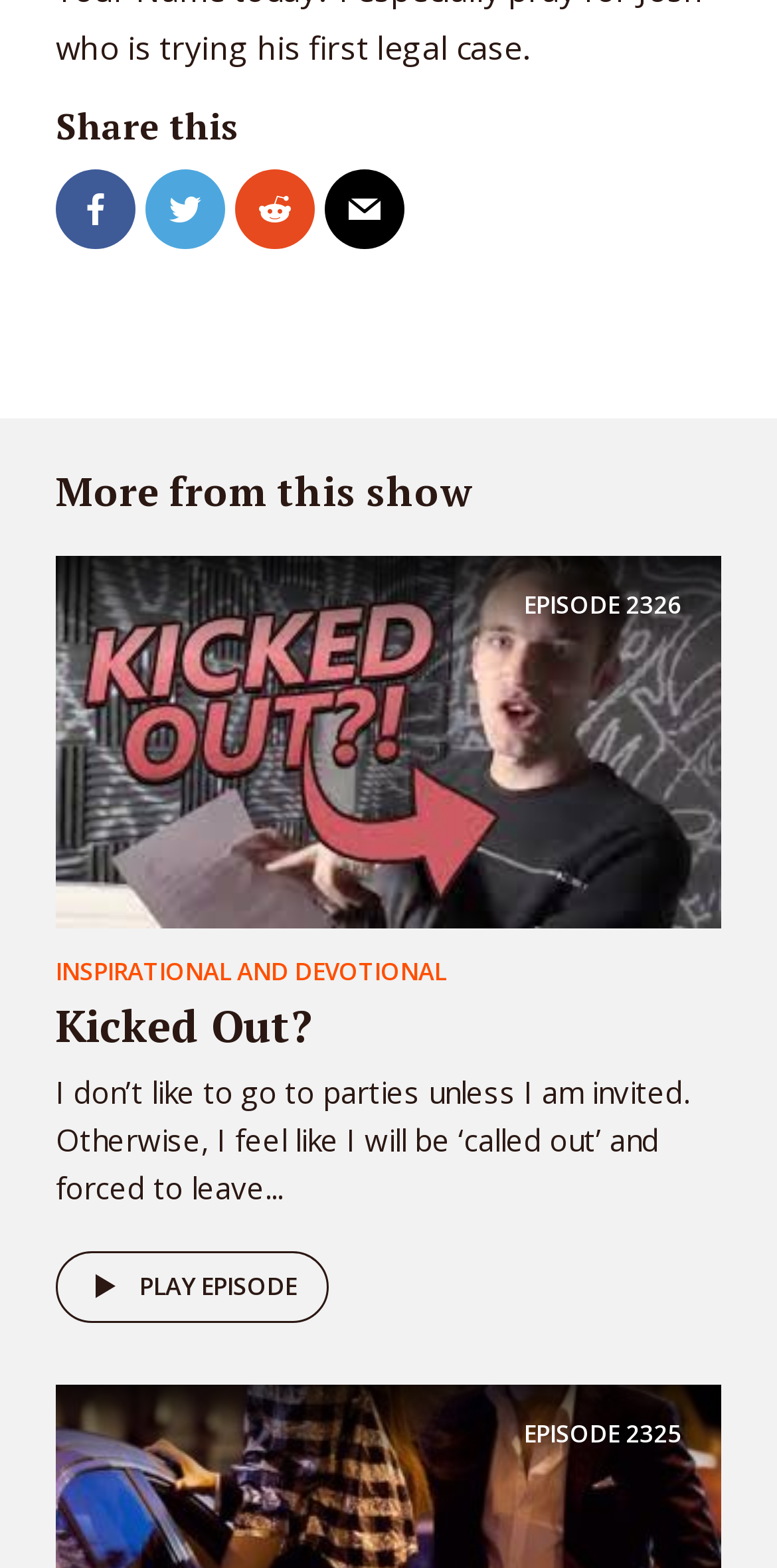What is the category of the episode 'Kicked Out?'?
Provide an in-depth and detailed explanation in response to the question.

The category of the episode 'Kicked Out?' is 'Inspirational and Devotional', which is mentioned as a link above the episode title.